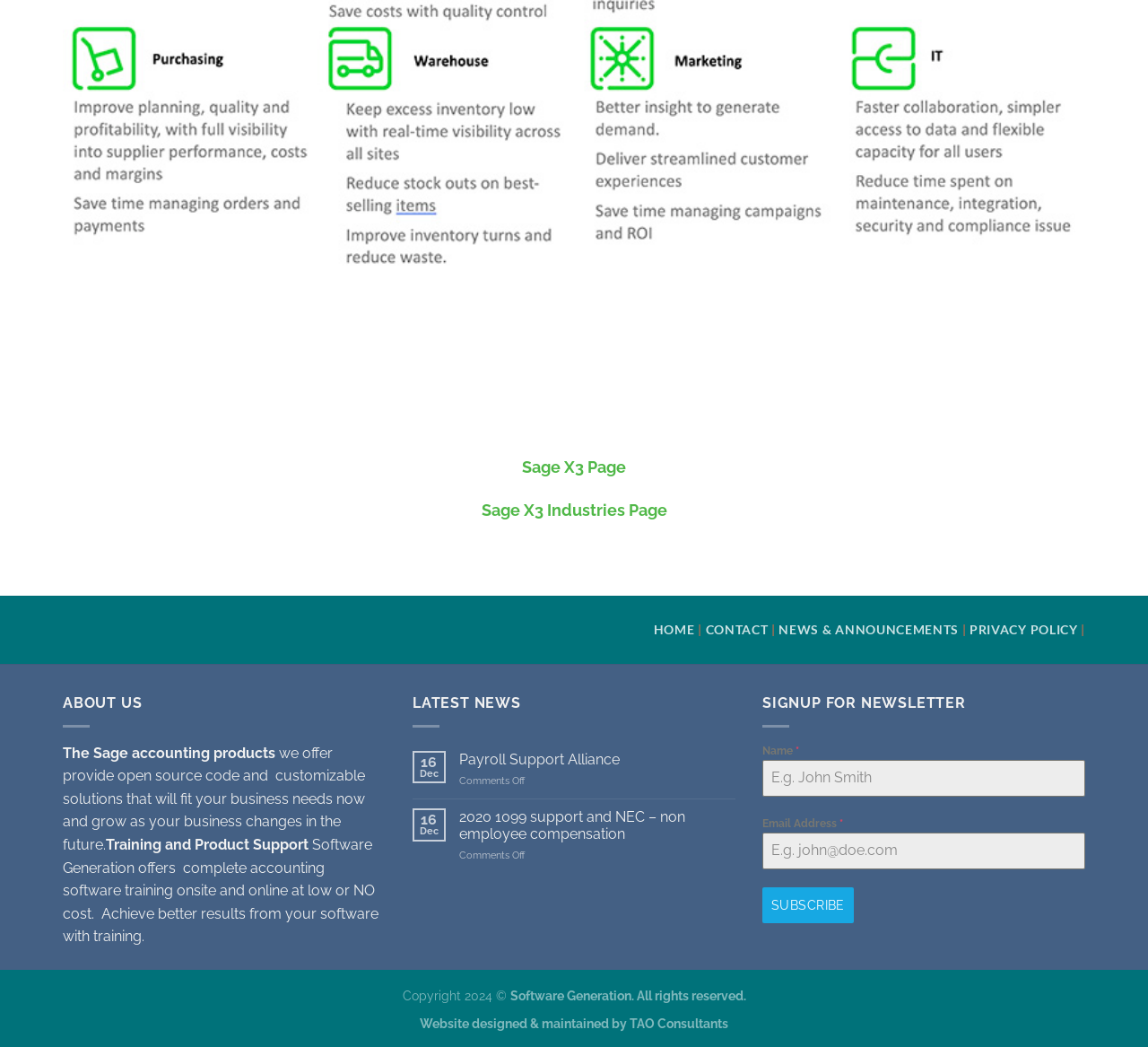Please determine the bounding box coordinates of the element to click on in order to accomplish the following task: "Visit Sage X3 Page". Ensure the coordinates are four float numbers ranging from 0 to 1, i.e., [left, top, right, bottom].

[0.455, 0.437, 0.545, 0.455]